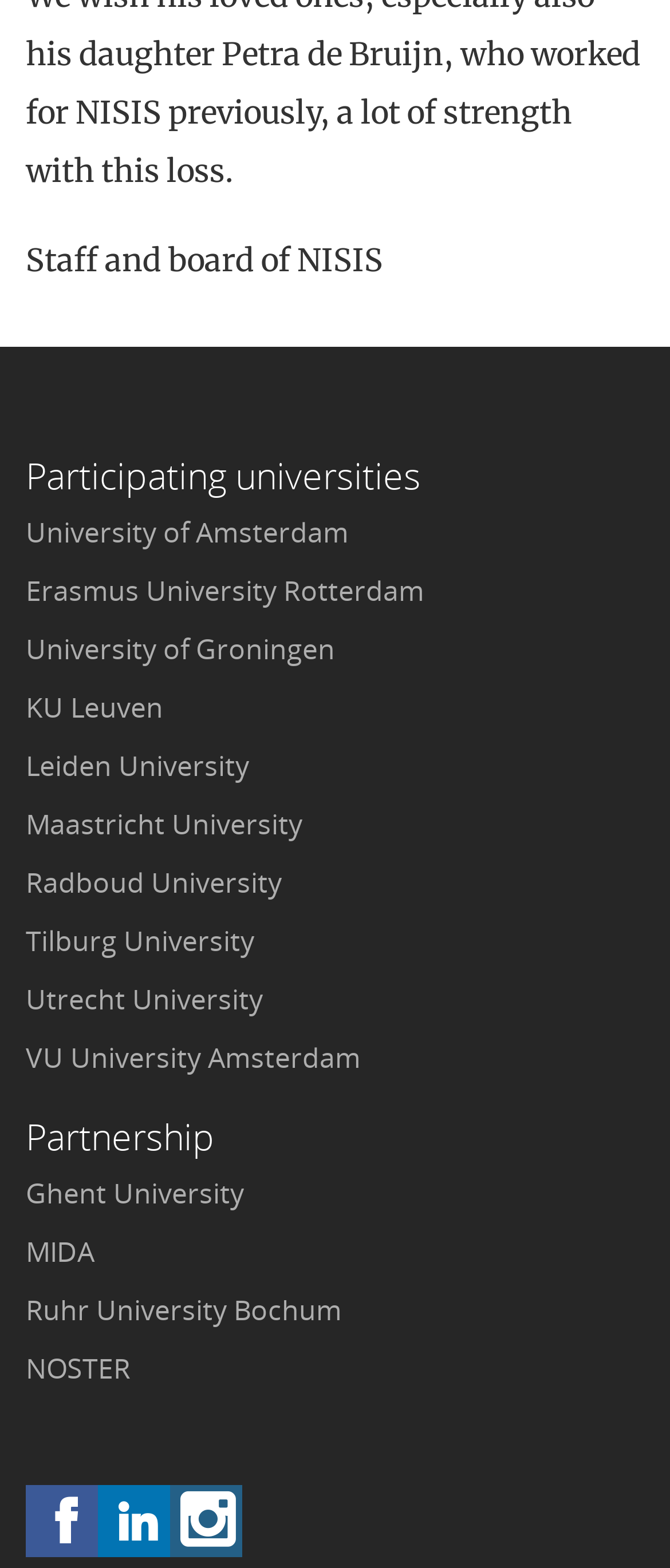Identify the bounding box of the UI component described as: "NOSTER".

[0.038, 0.86, 0.195, 0.885]